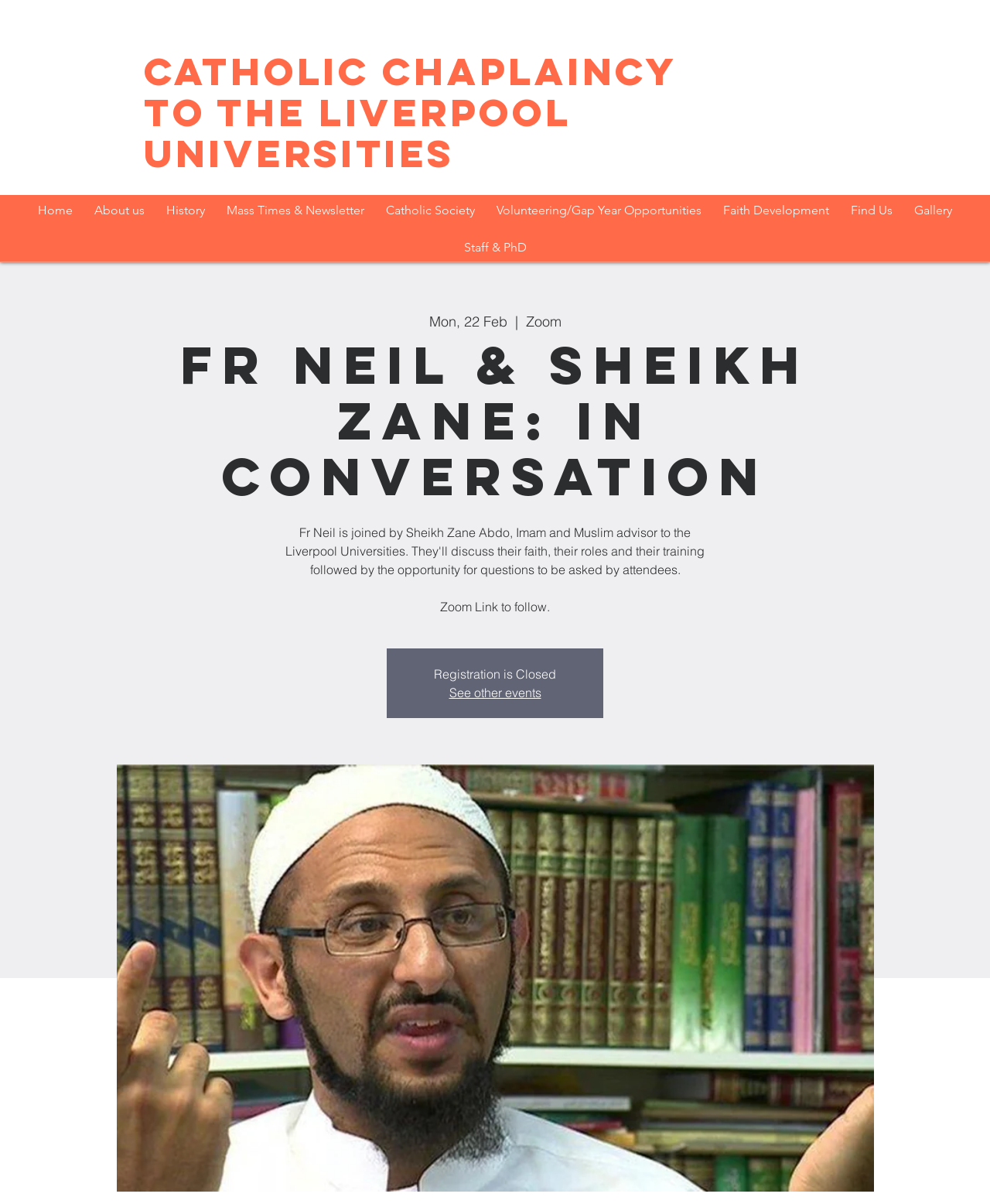Analyze and describe the webpage in a detailed narrative.

The webpage is about the Catholic Chaplaincy to the Liverpool Universities, specifically featuring an event called "Fr Neil & Sheikh Zane: In Conversation". At the top of the page, there is a heading with the title of the chaplaincy. Below it, there is a navigation menu with 9 links, including "Home", "About us", "History", and others, stretching across the top of the page.

Below the navigation menu, there is a prominent heading that announces the event "Fr Neil & Sheikh Zane: In Conversation". To the right of this heading, there is a section with three lines of text, indicating the date "Mon, 22 Feb", a separator "|", and the location "Zoom".

Further down, there is a notice that "Registration is Closed" for the event. Next to this notice, there is a link to "See other events". The main content of the page is accompanied by a large image, which takes up most of the bottom half of the page, featuring Fr Neil and Sheikh Zane in conversation.